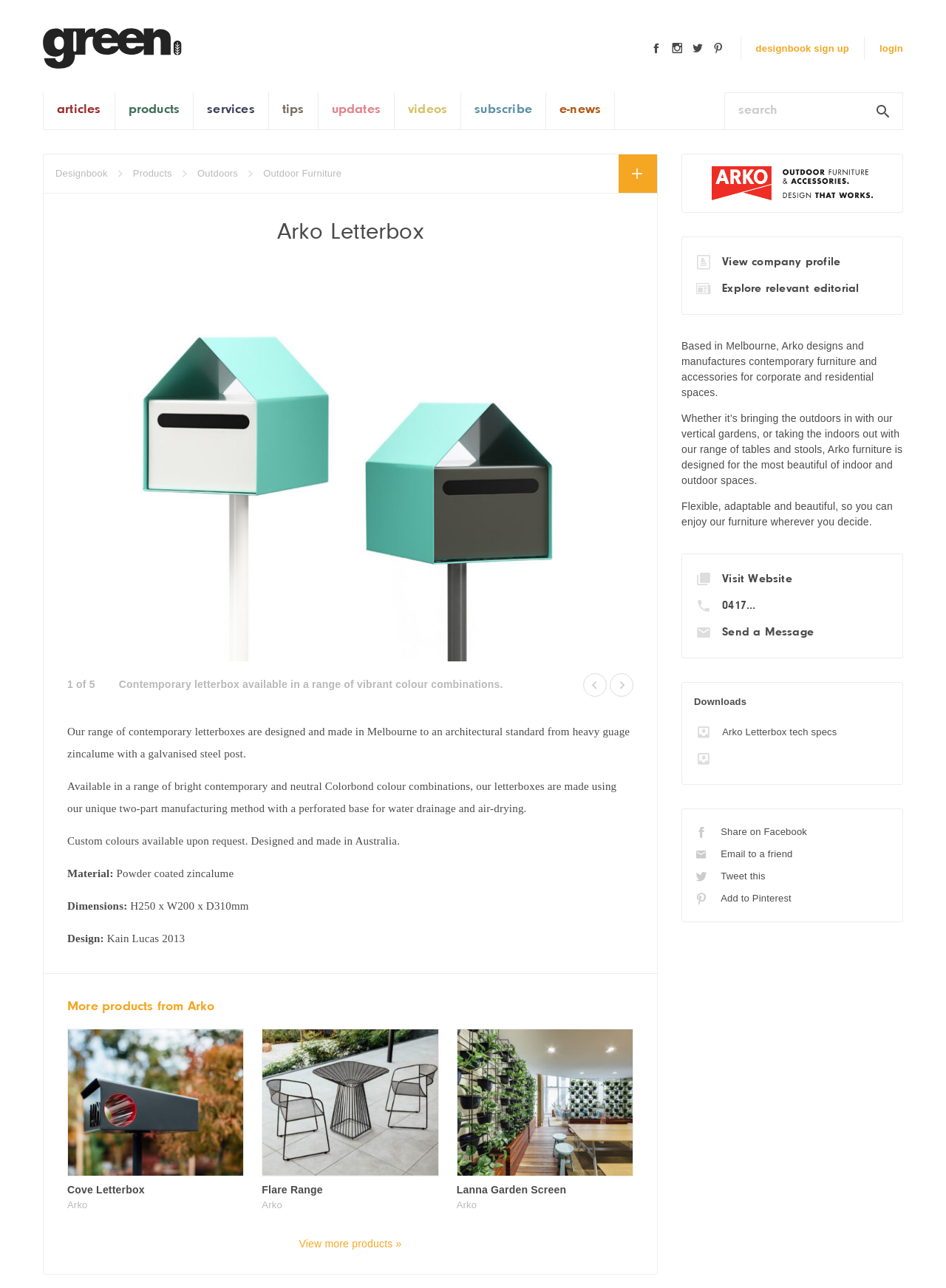Please identify the bounding box coordinates of the element that needs to be clicked to execute the following command: "search for something". Provide the bounding box using four float numbers between 0 and 1, formatted as [left, top, right, bottom].

[0.821, 0.072, 0.954, 0.1]